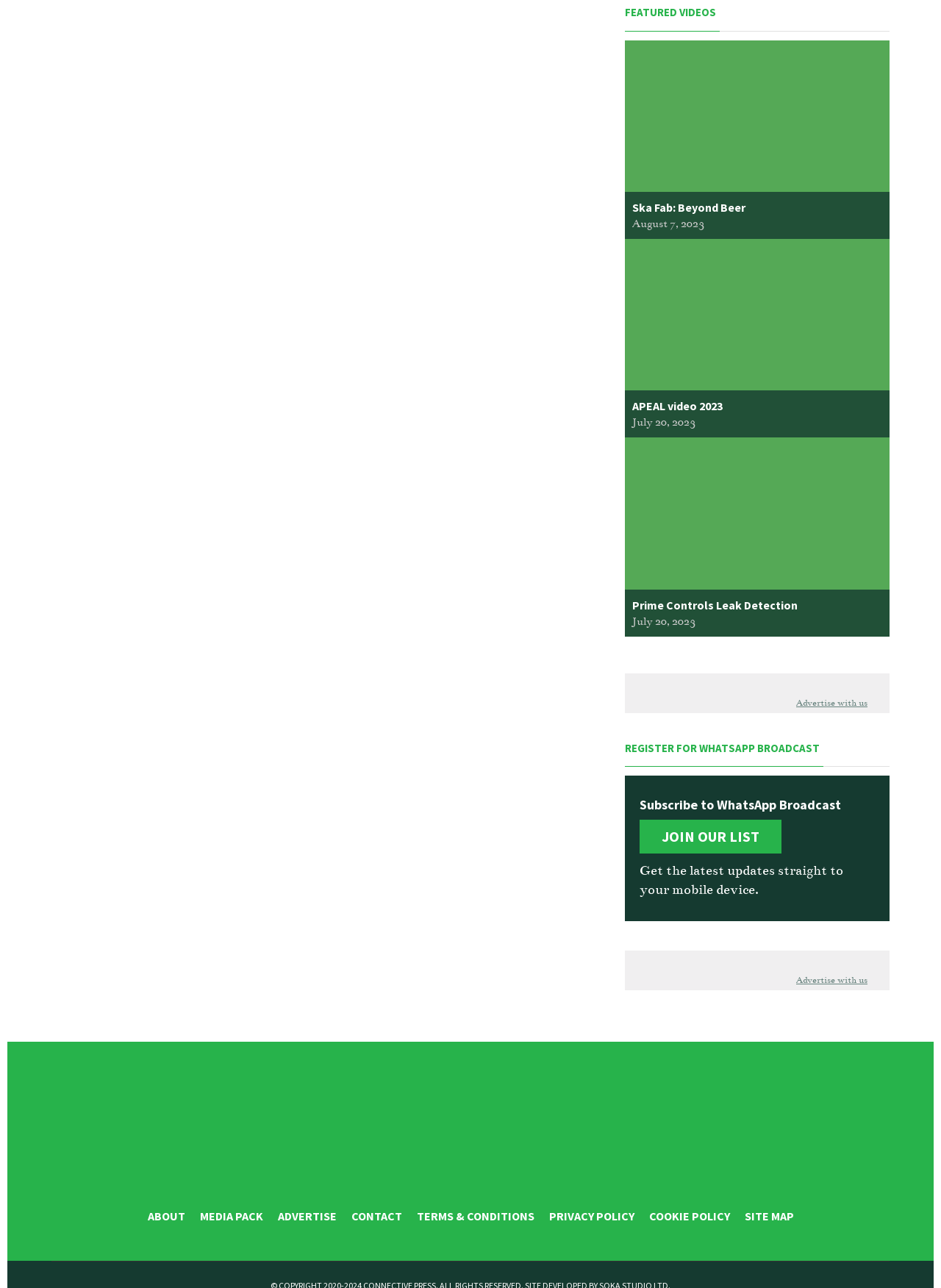How many list markers are there?
Respond to the question with a single word or phrase according to the image.

3